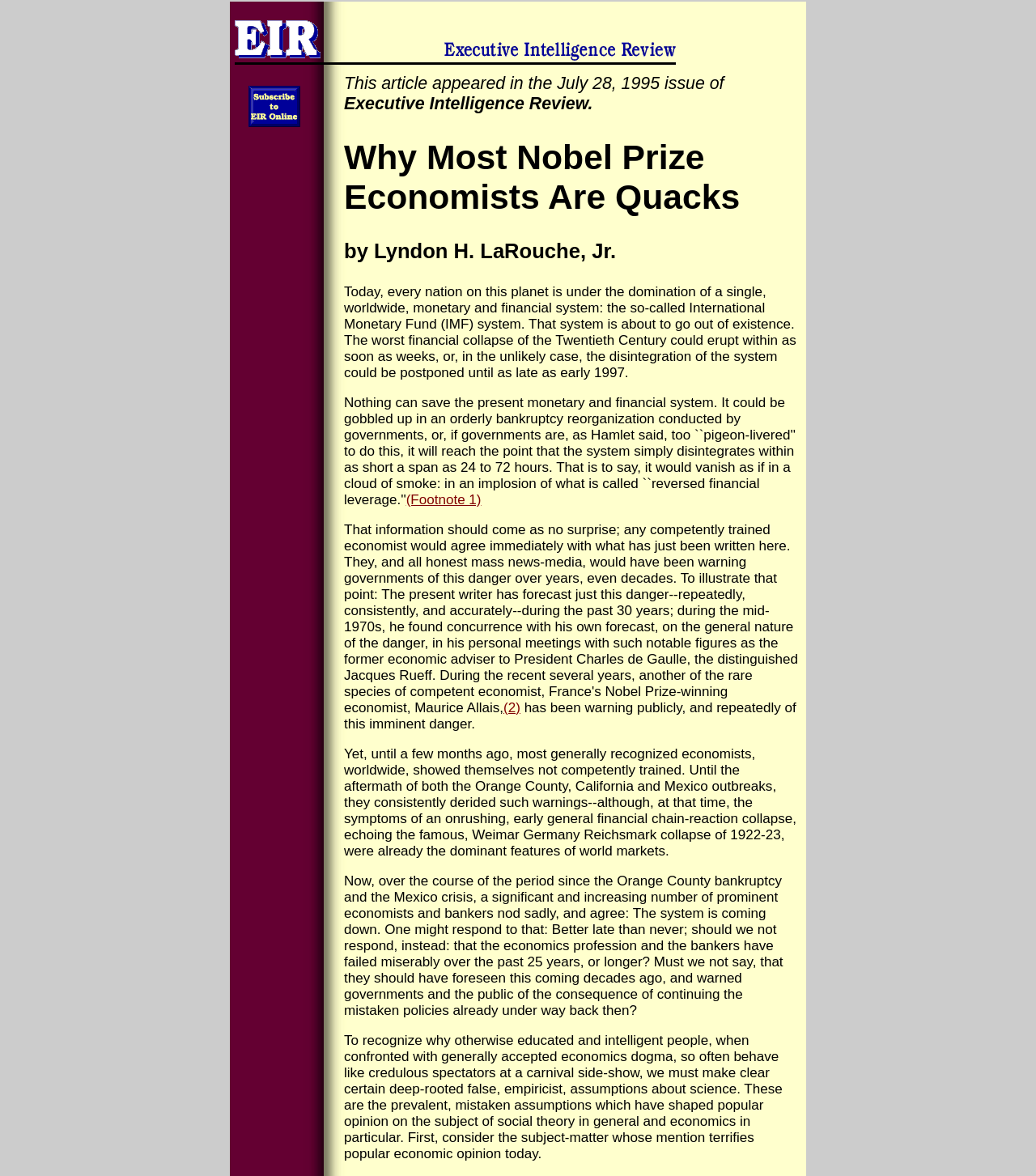What is the name of the author of the article?
Answer with a single word or phrase, using the screenshot for reference.

Lyndon H. LaRouche, Jr.